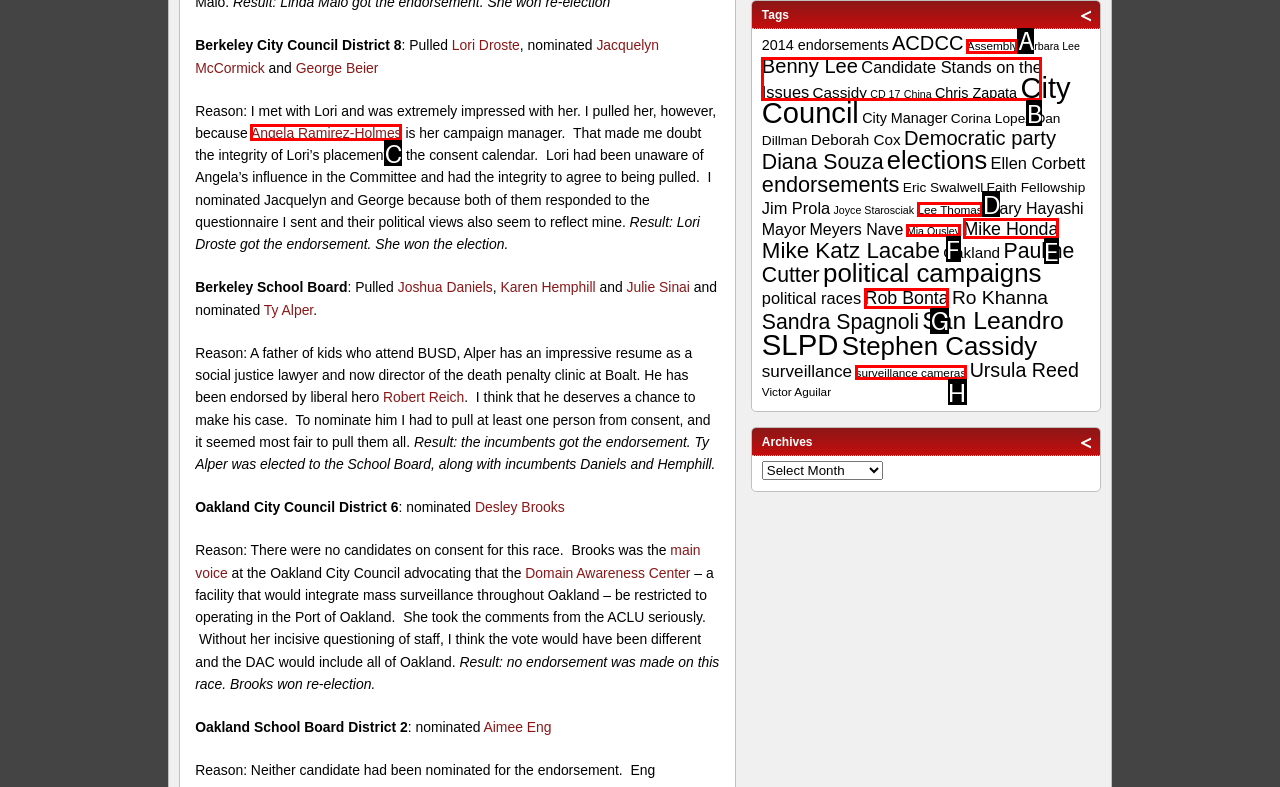Select the letter that corresponds to this element description: Candidate Stands on the Issues
Answer with the letter of the correct option directly.

B